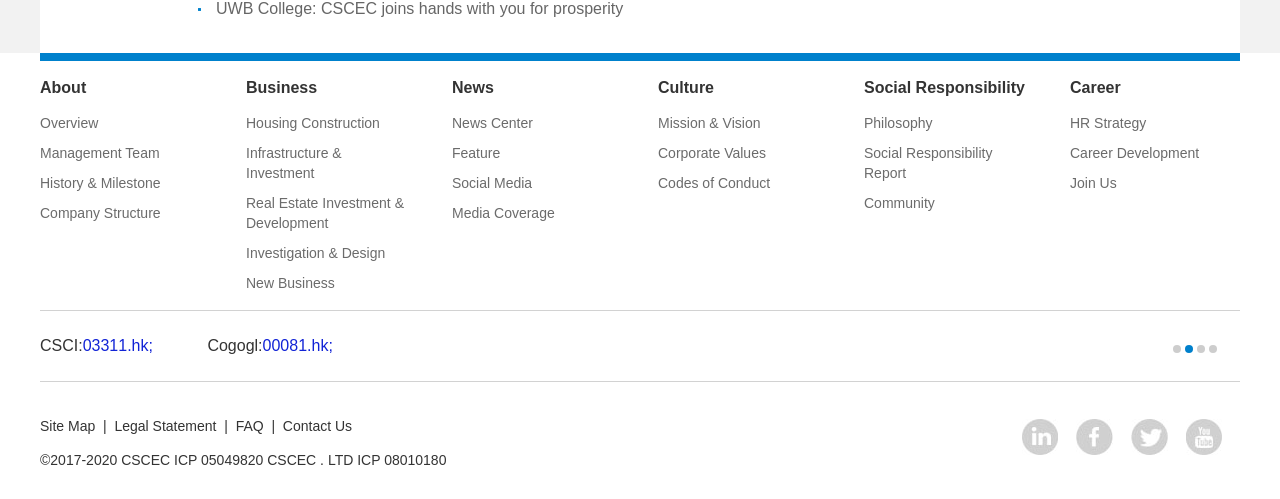Determine the bounding box coordinates of the clickable element to achieve the following action: 'Click on About'. Provide the coordinates as four float values between 0 and 1, formatted as [left, top, right, bottom].

[0.031, 0.146, 0.162, 0.216]